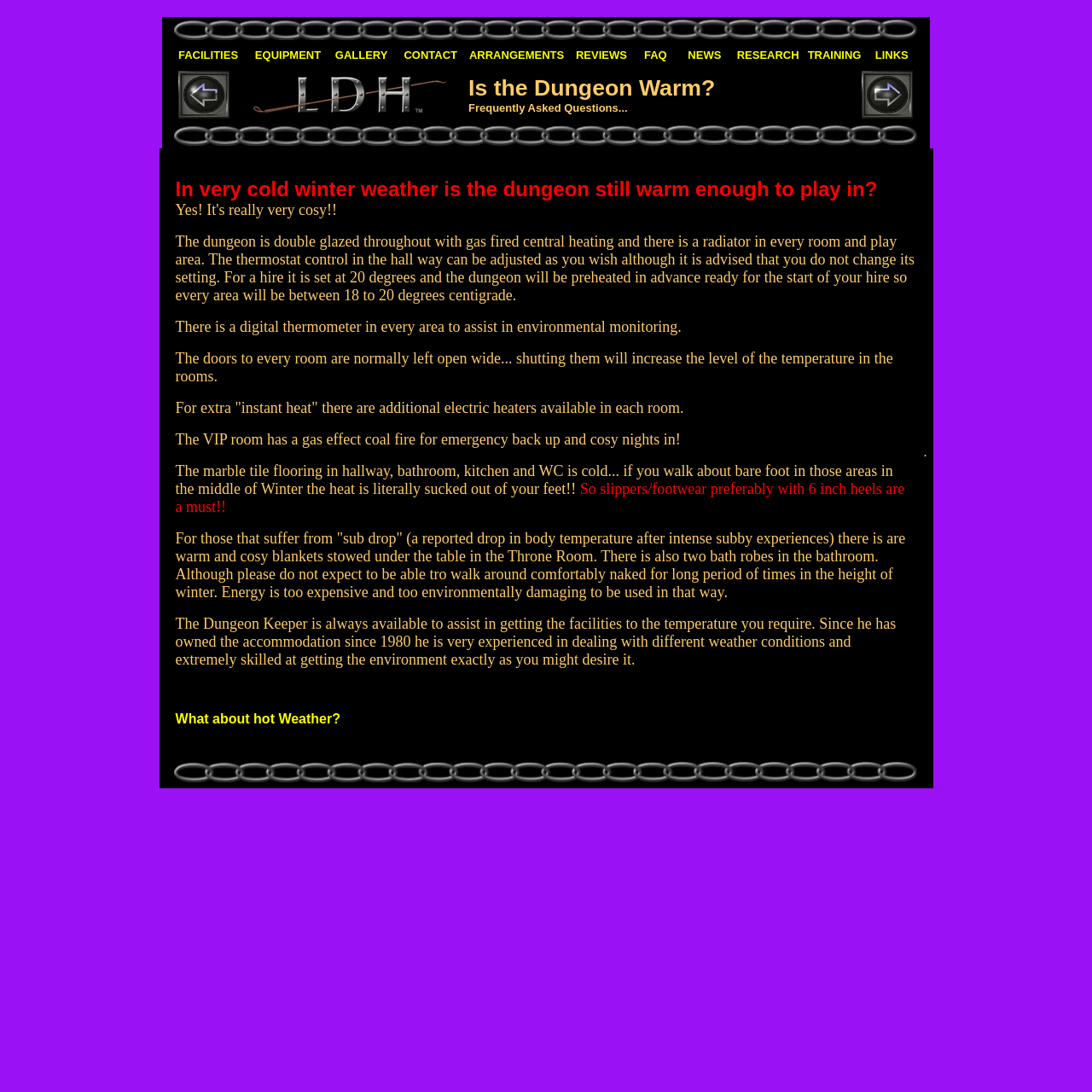Identify the bounding box coordinates of the clickable region necessary to fulfill the following instruction: "Click on the 'Home' link". The bounding box coordinates should be four float numbers between 0 and 1, i.e., [left, top, right, bottom].

None